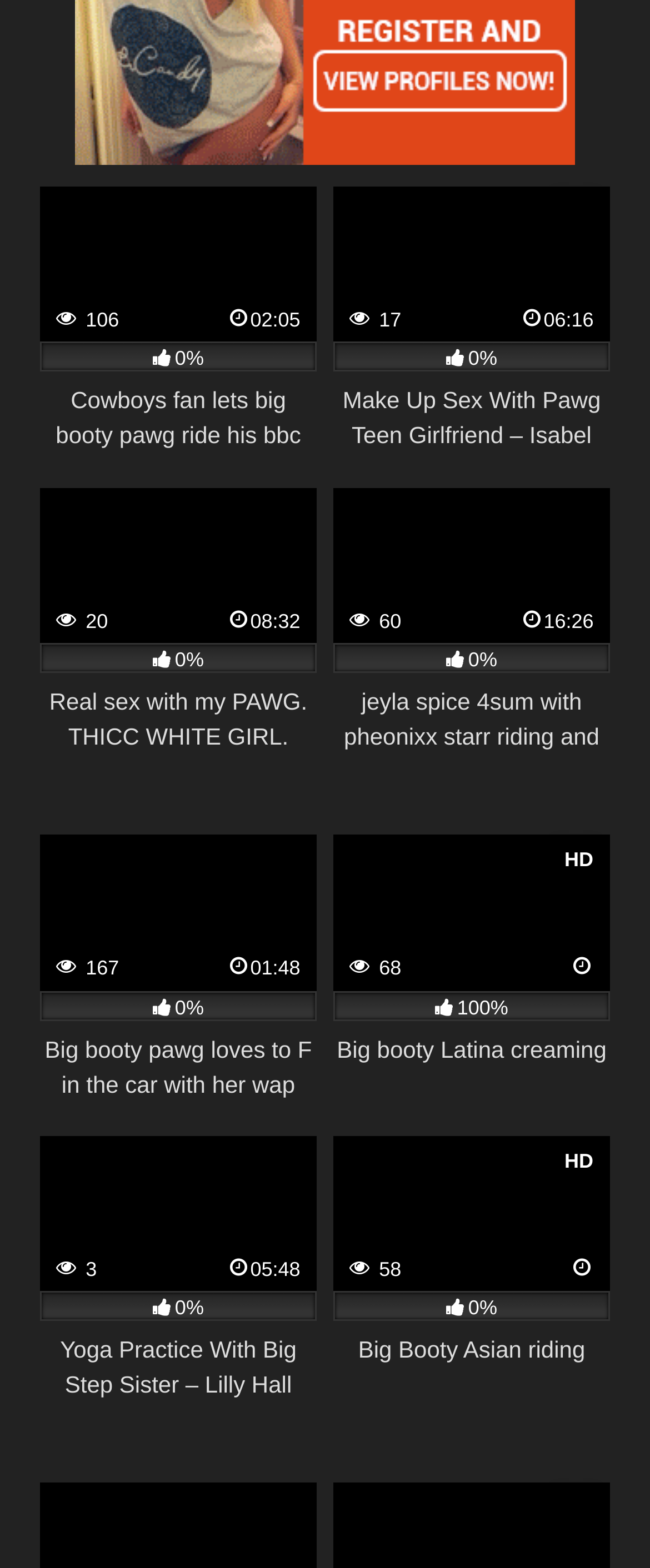Identify the bounding box coordinates of the element that should be clicked to fulfill this task: "Click the link to Cowboys fan lets big booty pawg ride his bbc". The coordinates should be provided as four float numbers between 0 and 1, i.e., [left, top, right, bottom].

[0.062, 0.119, 0.487, 0.289]